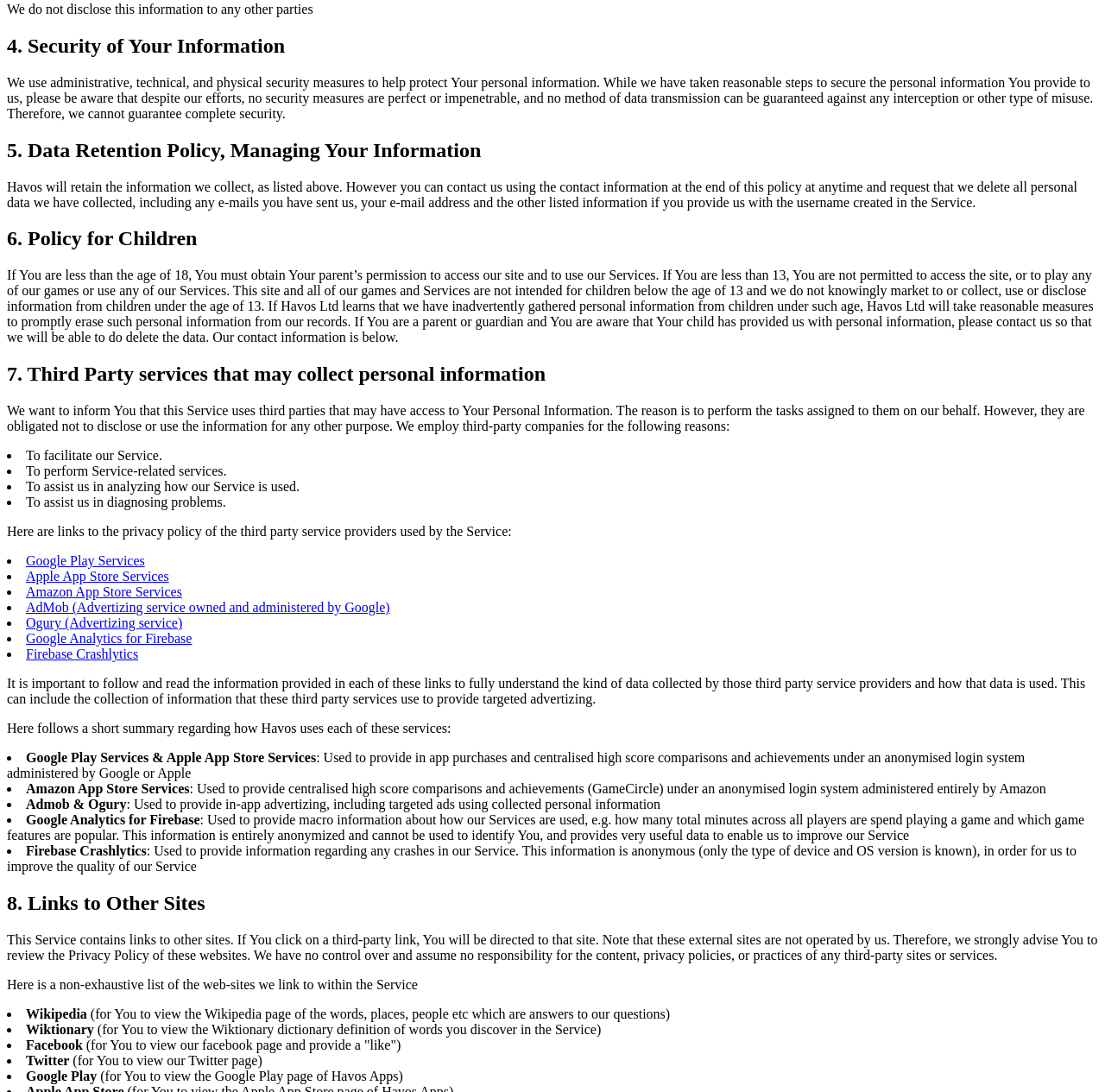Kindly determine the bounding box coordinates of the area that needs to be clicked to fulfill this instruction: "read about security of your information".

[0.006, 0.031, 0.994, 0.053]